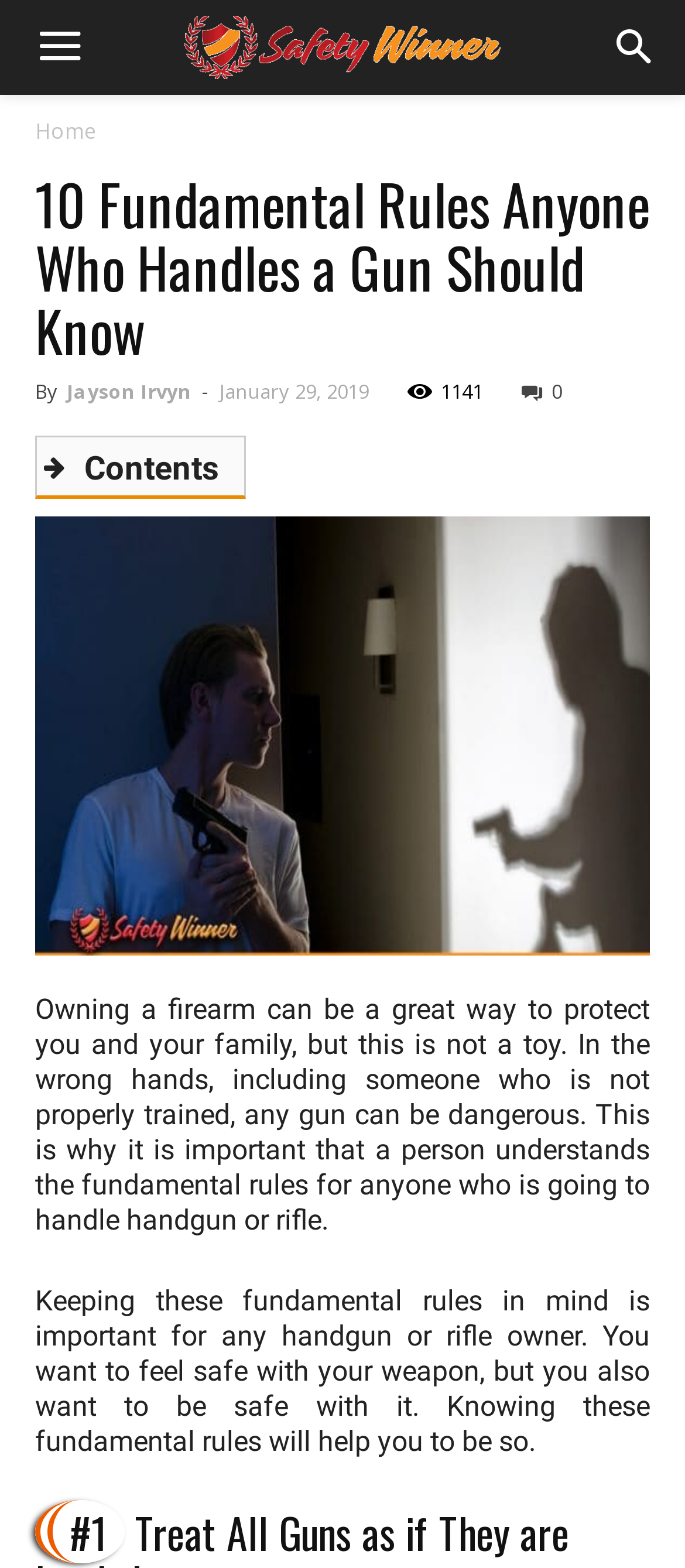Locate the bounding box coordinates of the element that should be clicked to execute the following instruction: "Click the 'Home' link".

[0.051, 0.074, 0.141, 0.093]